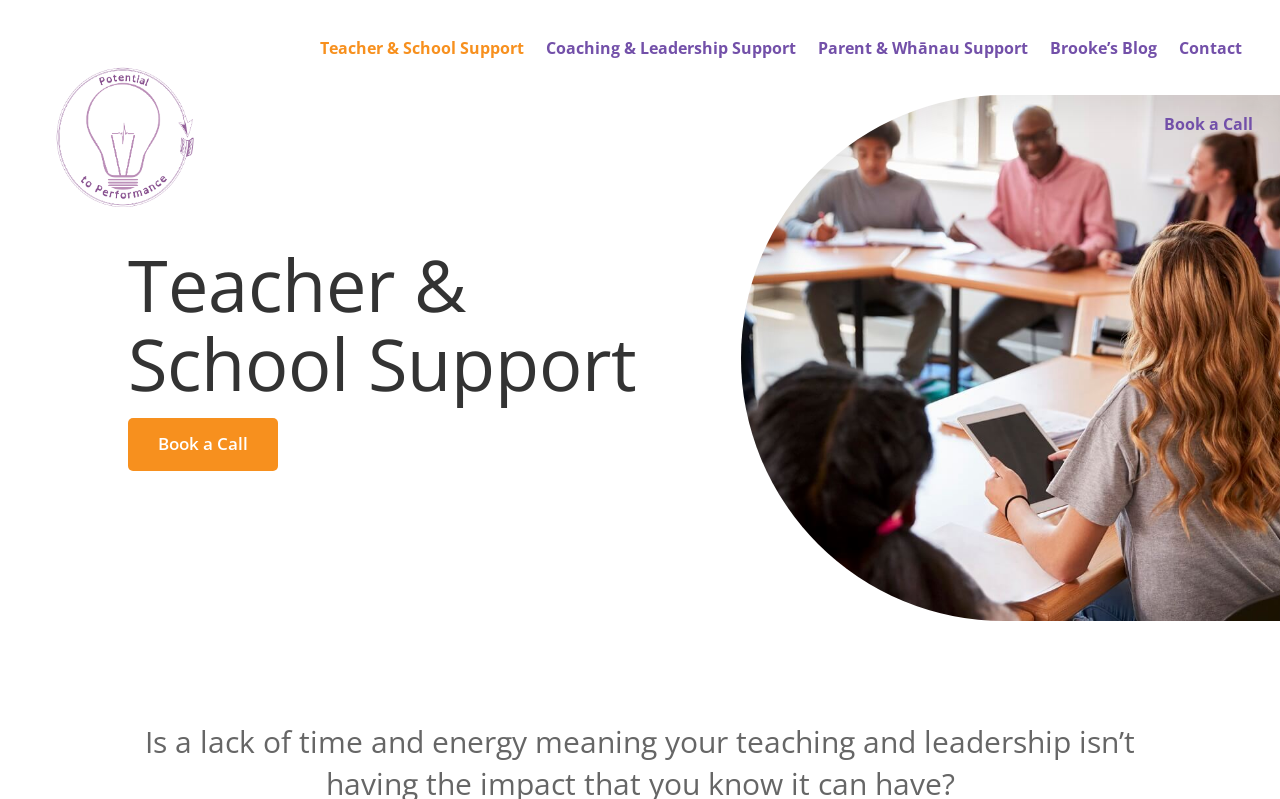How many 'Book a Call' links are on the webpage?
Please look at the screenshot and answer in one word or a short phrase.

2